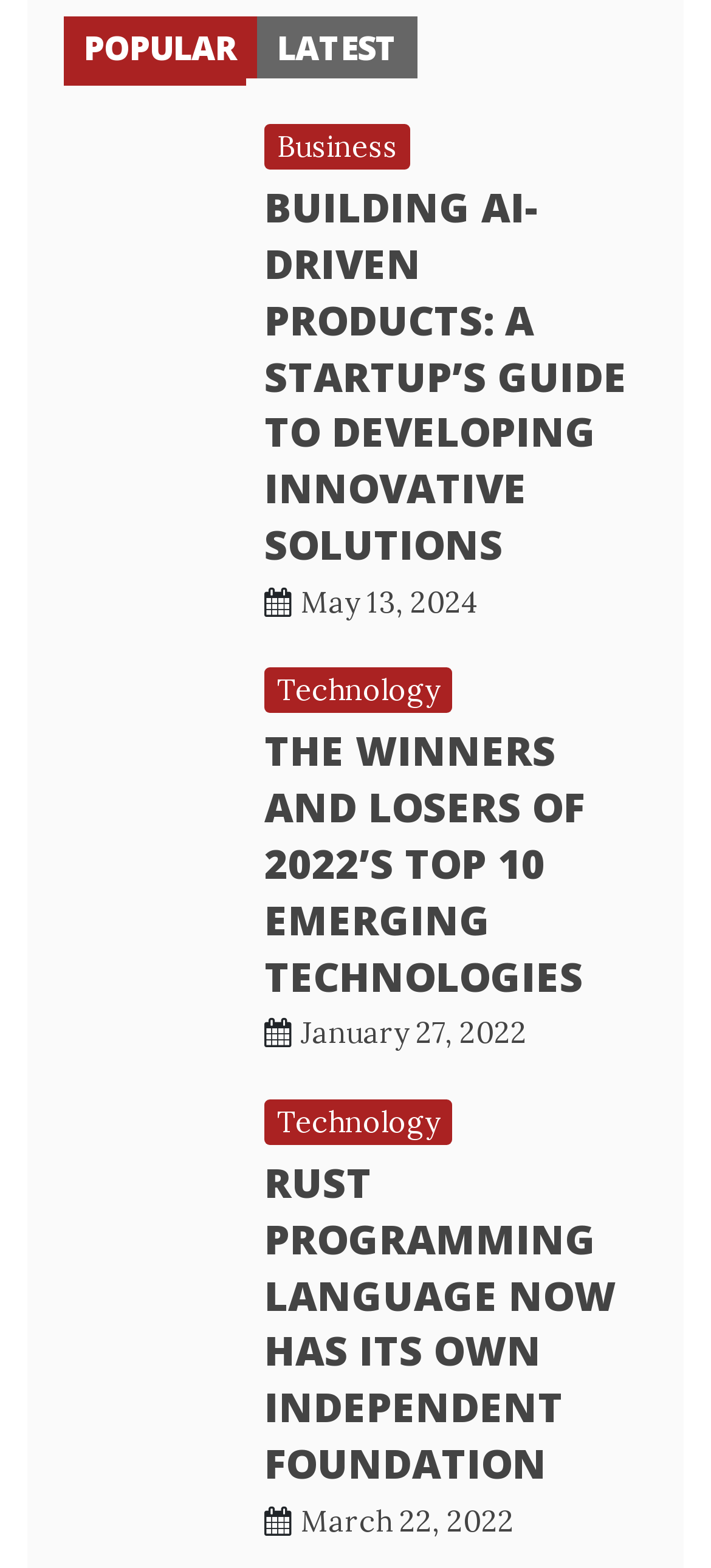Determine the bounding box for the UI element as described: "Business". The coordinates should be represented as four float numbers between 0 and 1, formatted as [left, top, right, bottom].

[0.372, 0.079, 0.577, 0.108]